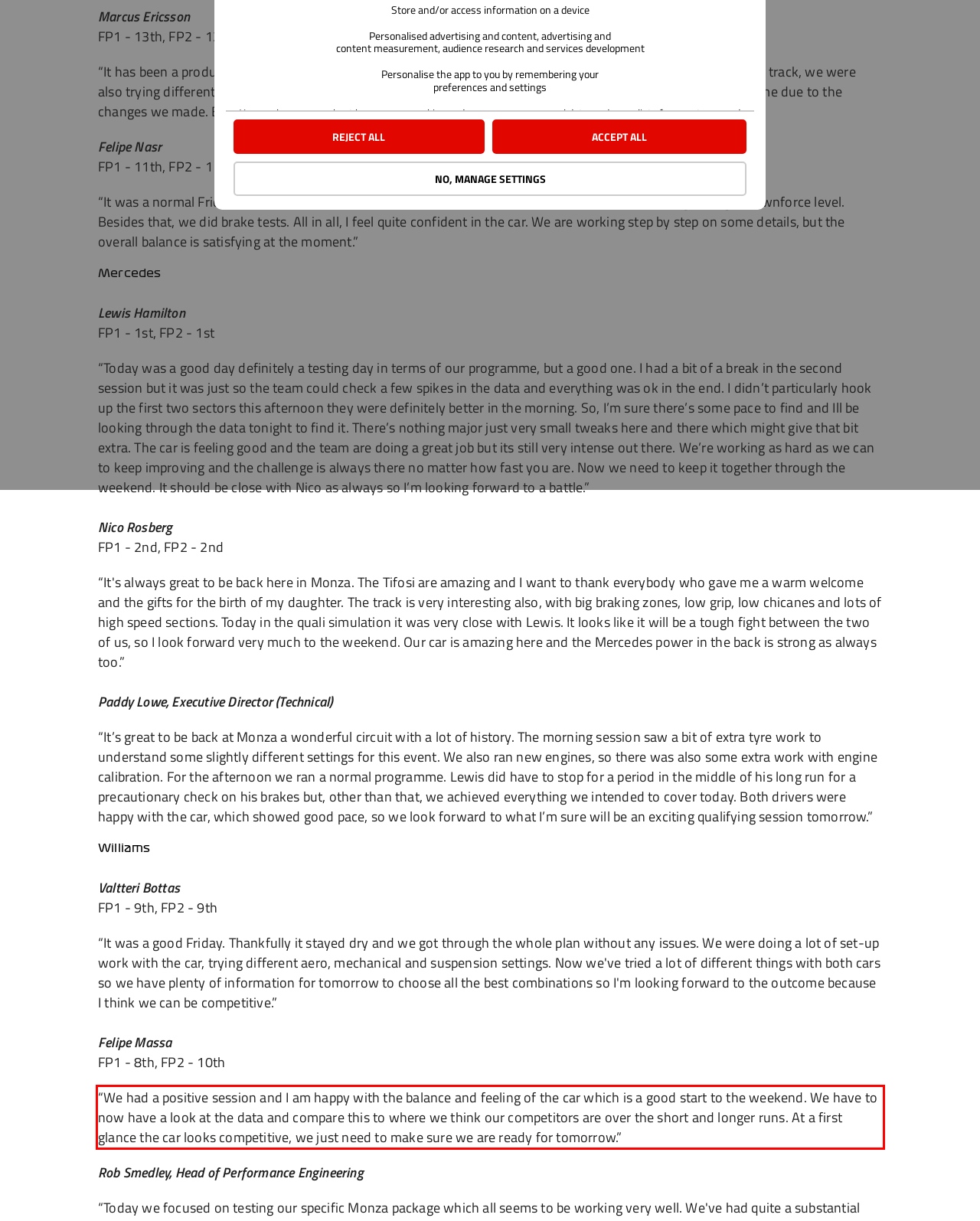From the given screenshot of a webpage, identify the red bounding box and extract the text content within it.

“We had a positive session and I am happy with the balance and feeling of the car which is a good start to the weekend. We have to now have a look at the data and compare this to where we think our competitors are over the short and longer runs. At a first glance the car looks competitive, we just need to make sure we are ready for tomorrow.”